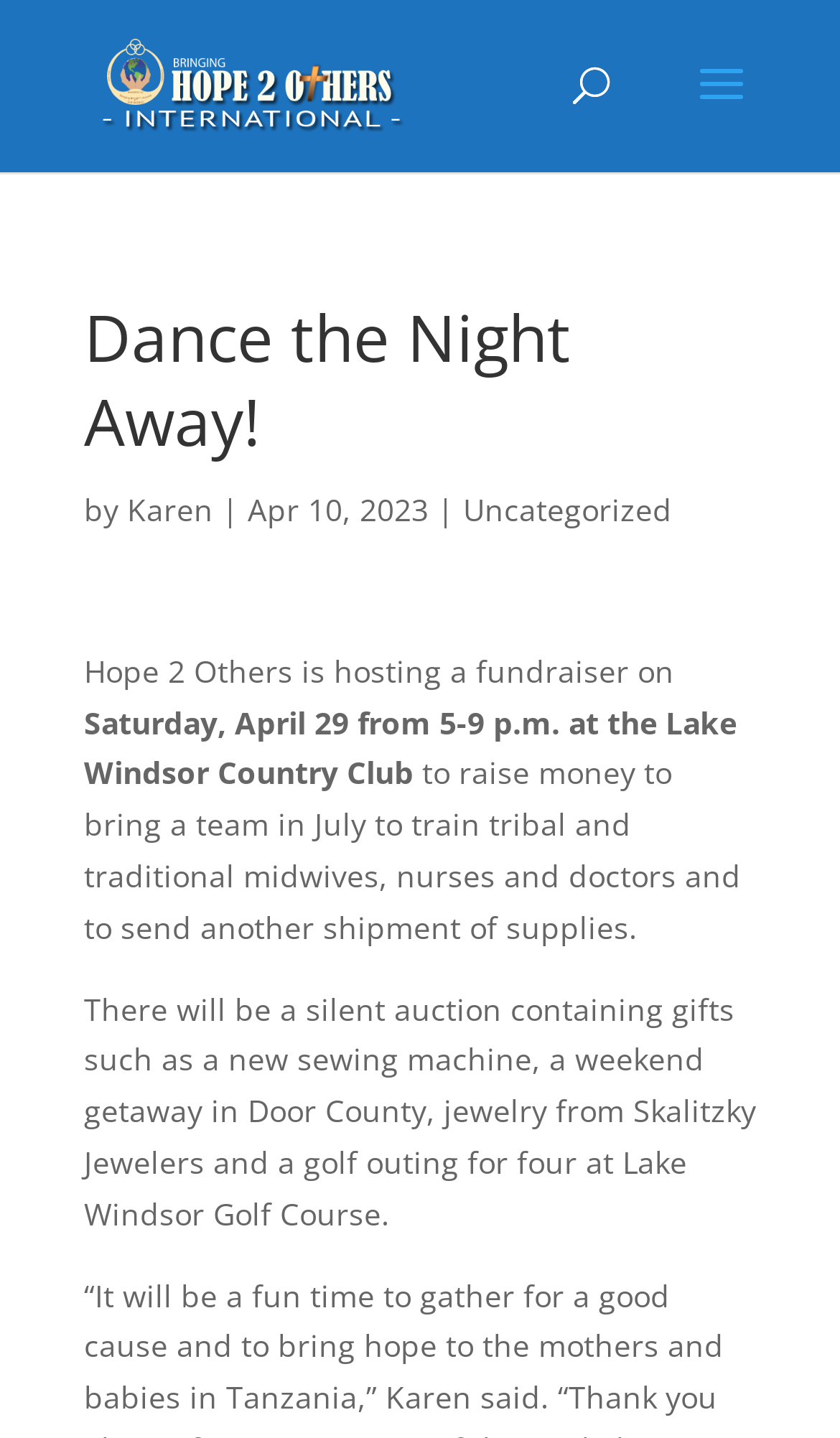Use the details in the image to answer the question thoroughly: 
What is the purpose of the fundraiser?

The text 'to raise money to bring a team in July to train tribal and traditional midwives, nurses and doctors and to send another shipment of supplies' indicates that the purpose of the fundraiser is to raise money for tribal and traditional midwives, among other things.